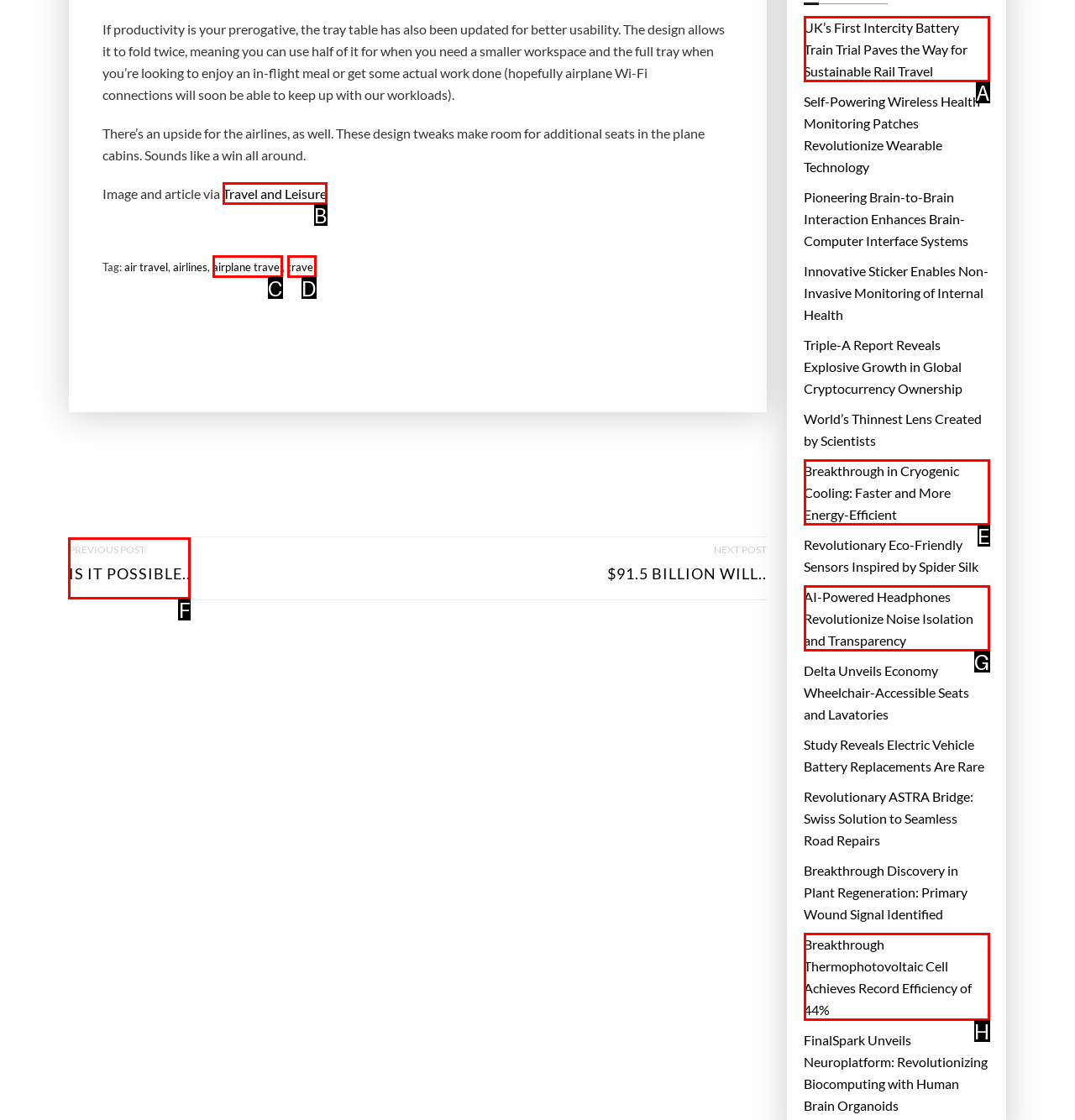Indicate which red-bounded element should be clicked to perform the task: Go to the previous post Answer with the letter of the correct option.

F